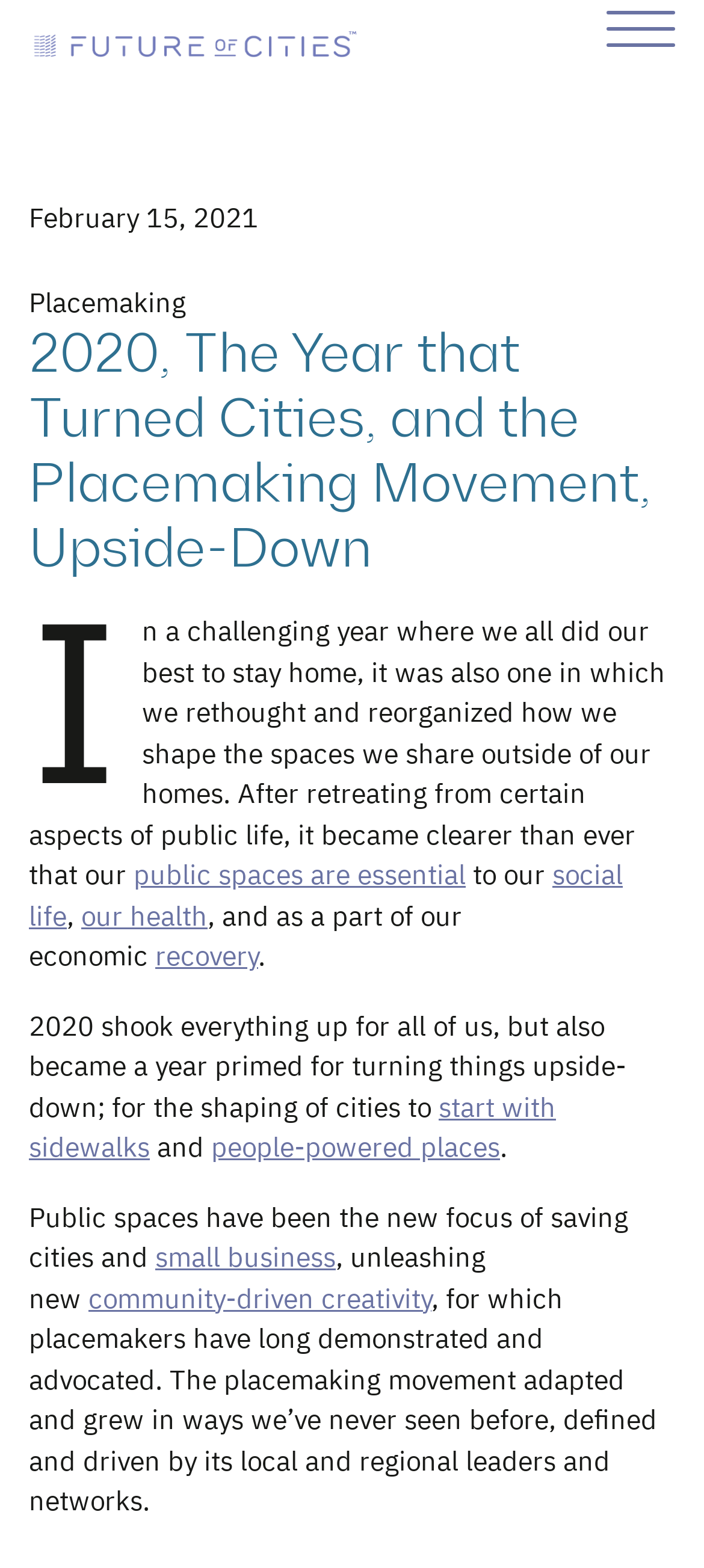Using the webpage screenshot and the element description start with sidewalks, determine the bounding box coordinates. Specify the coordinates in the format (top-left x, top-left y, bottom-right x, bottom-right y) with values ranging from 0 to 1.

[0.041, 0.694, 0.79, 0.742]